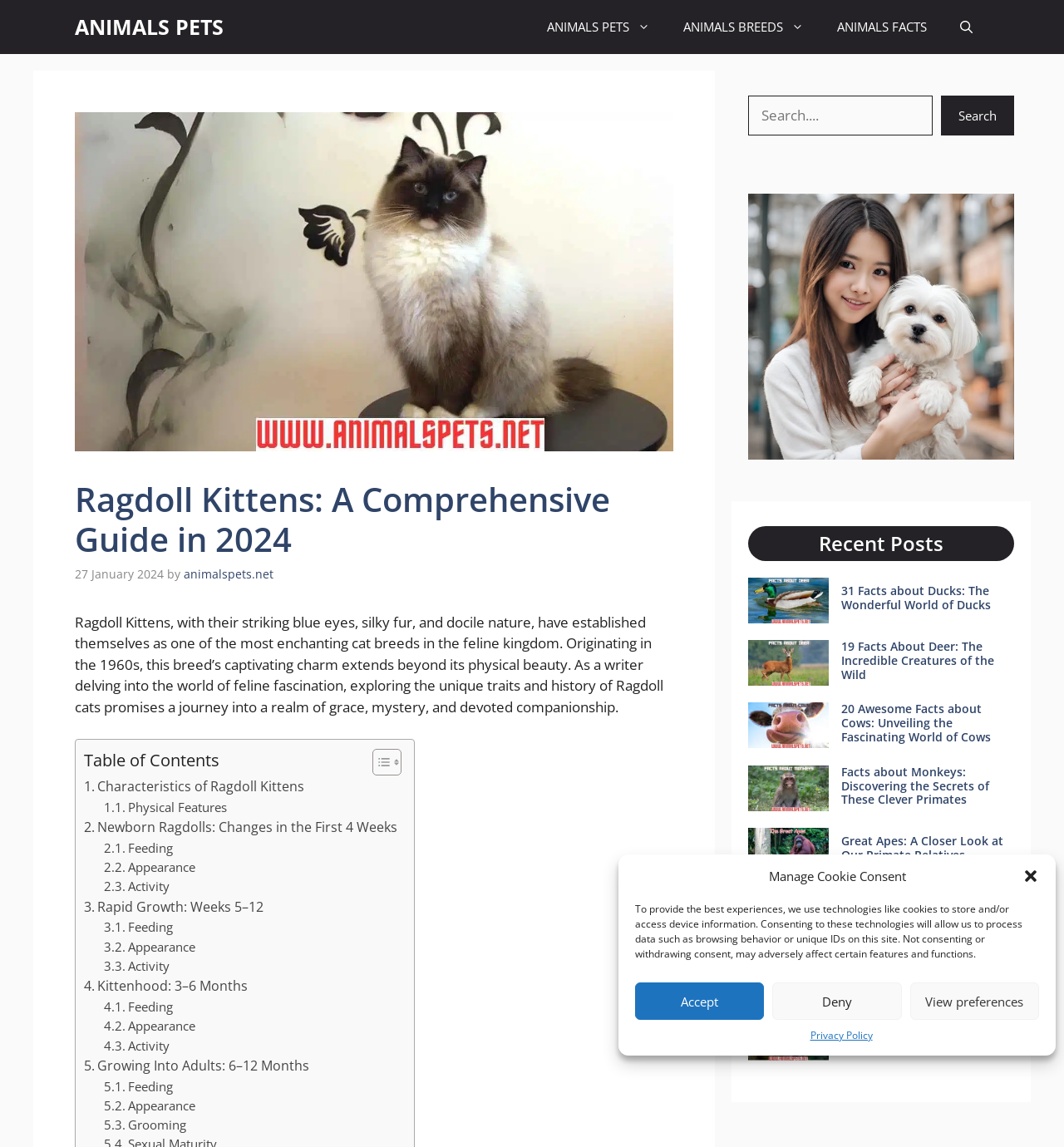Refer to the image and provide an in-depth answer to the question:
What type of content is displayed in the 'Recent Posts' section?

The 'Recent Posts' section displays a list of article titles and images related to animals, such as '31 Facts about Ducks', '19 Facts About Deer', and 'Facts about Monkeys', indicating that the website publishes content about various animal species.